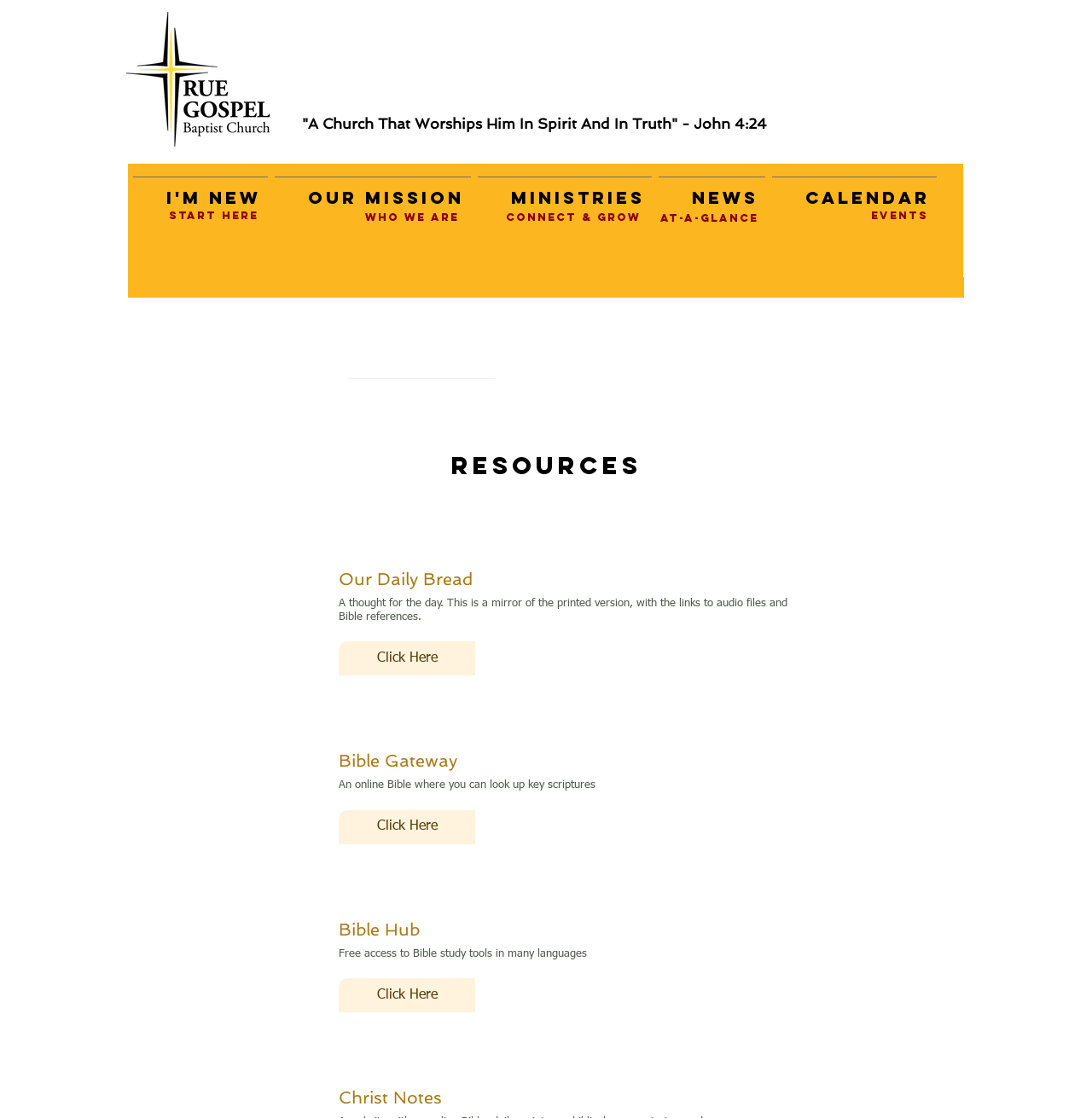Could you determine the bounding box coordinates of the clickable element to complete the instruction: "Click the Back to Top button"? Provide the coordinates as four float numbers between 0 and 1, i.e., [left, top, right, bottom].

[0.824, 0.758, 1.0, 0.976]